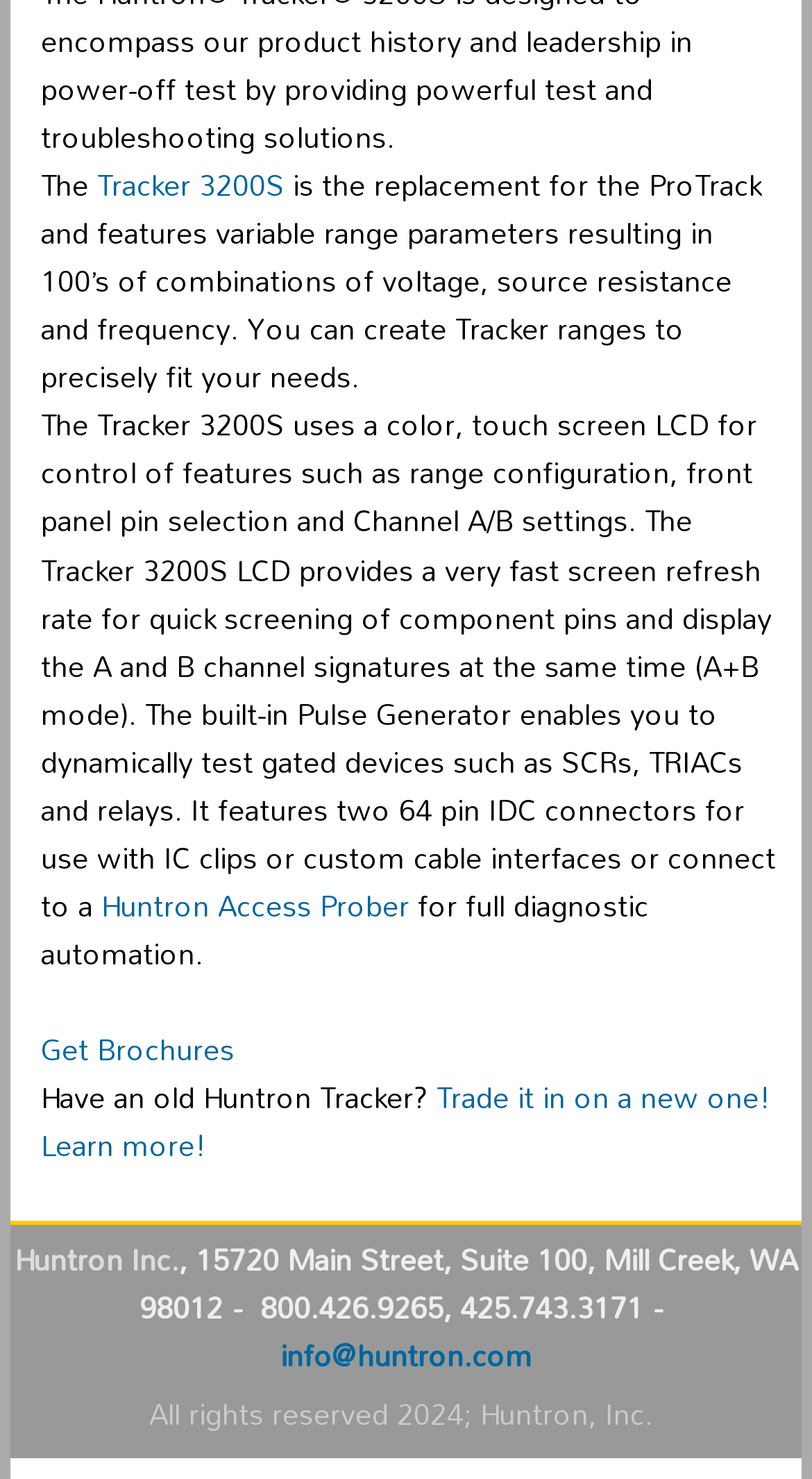Using the details in the image, give a detailed response to the question below:
What is the purpose of the built-in Pulse Generator?

The webpage states that the built-in Pulse Generator enables users to dynamically test gated devices such as SCRs, TRIACs, and relays. This information is obtained from the StaticText element with OCR text 'The built-in Pulse Generator enables you to dynamically test gated devices such as SCRs, TRIACs and relays.'